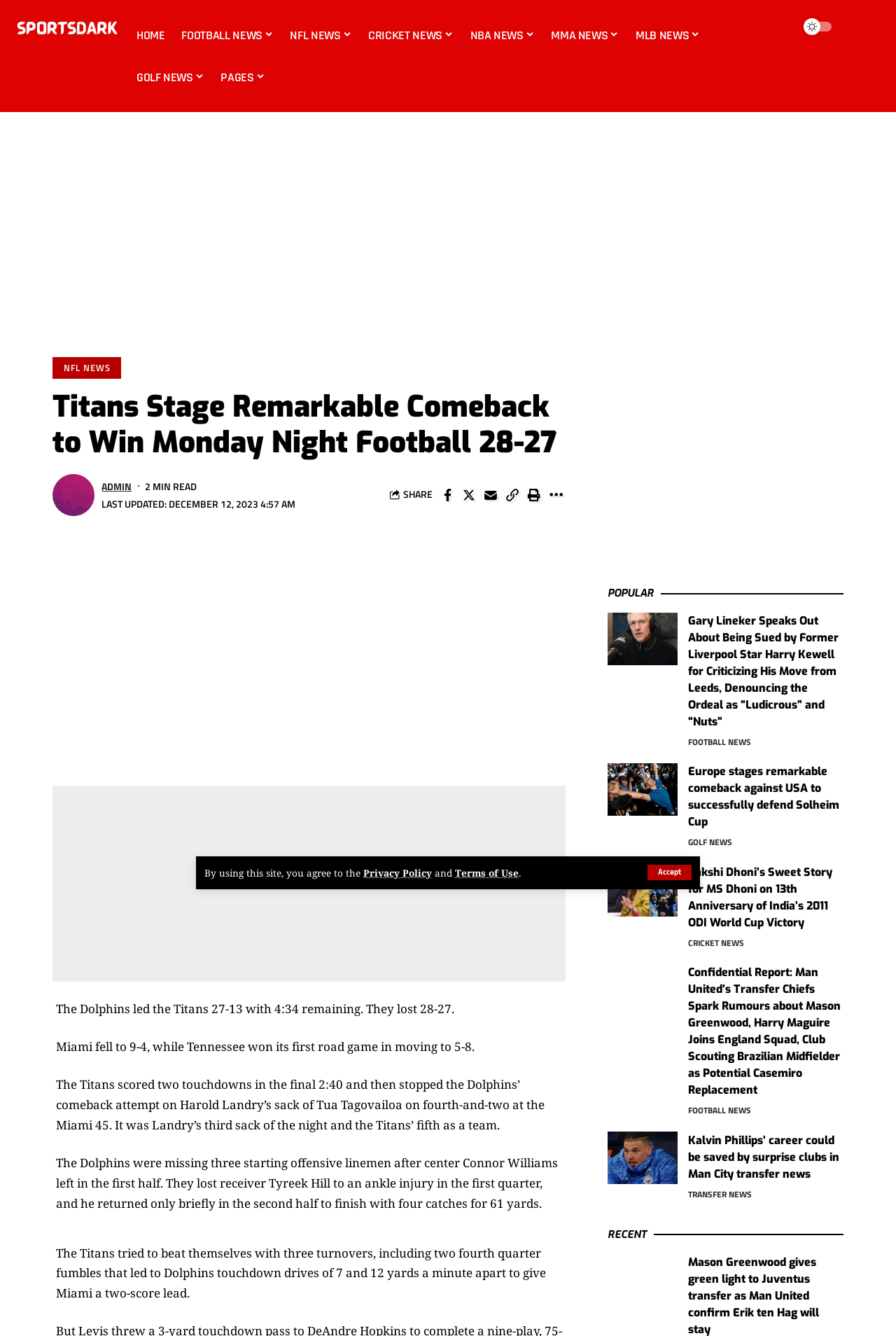What is the name of the sports website?
Give a detailed explanation using the information visible in the image.

I determined the answer by looking at the top-left corner of the webpage, where the logo and name of the website 'Sportsdark' are displayed.